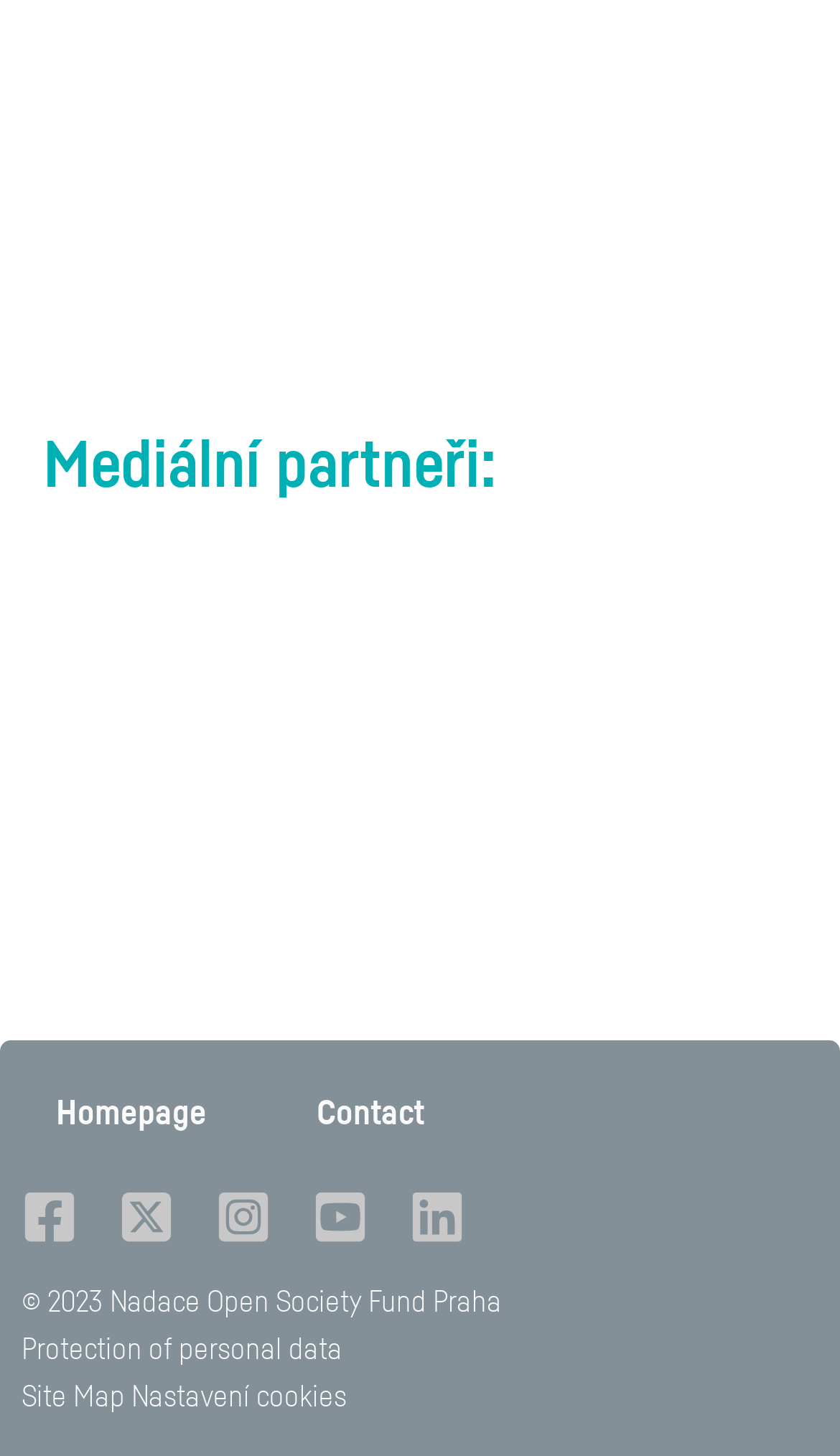Using the webpage screenshot, find the UI element described by Protection of personal data. Provide the bounding box coordinates in the format (top-left x, top-left y, bottom-right x, bottom-right y), ensuring all values are floating point numbers between 0 and 1.

[0.026, 0.914, 0.408, 0.938]